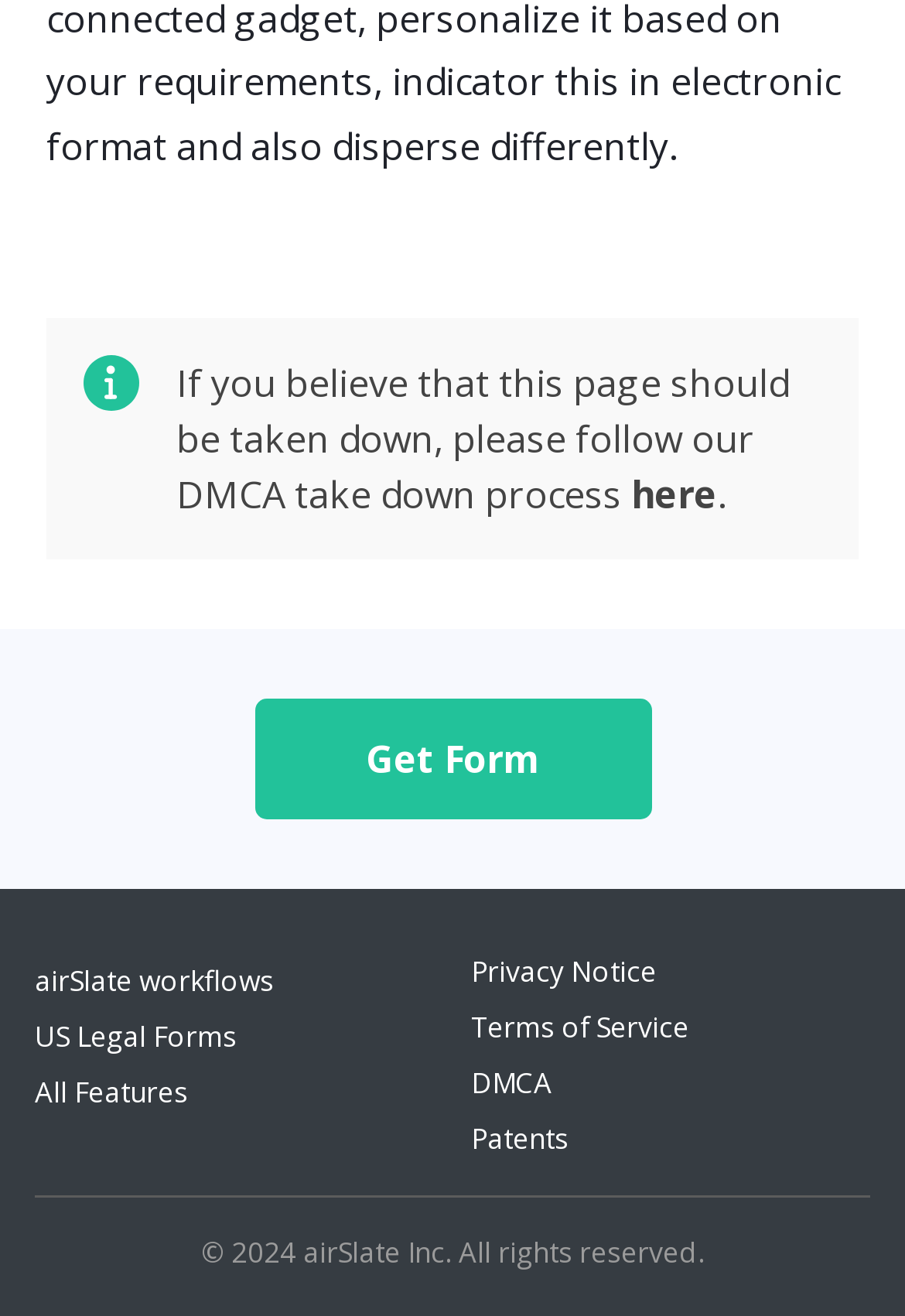Using the description "All Features", predict the bounding box of the relevant HTML element.

[0.038, 0.815, 0.208, 0.845]